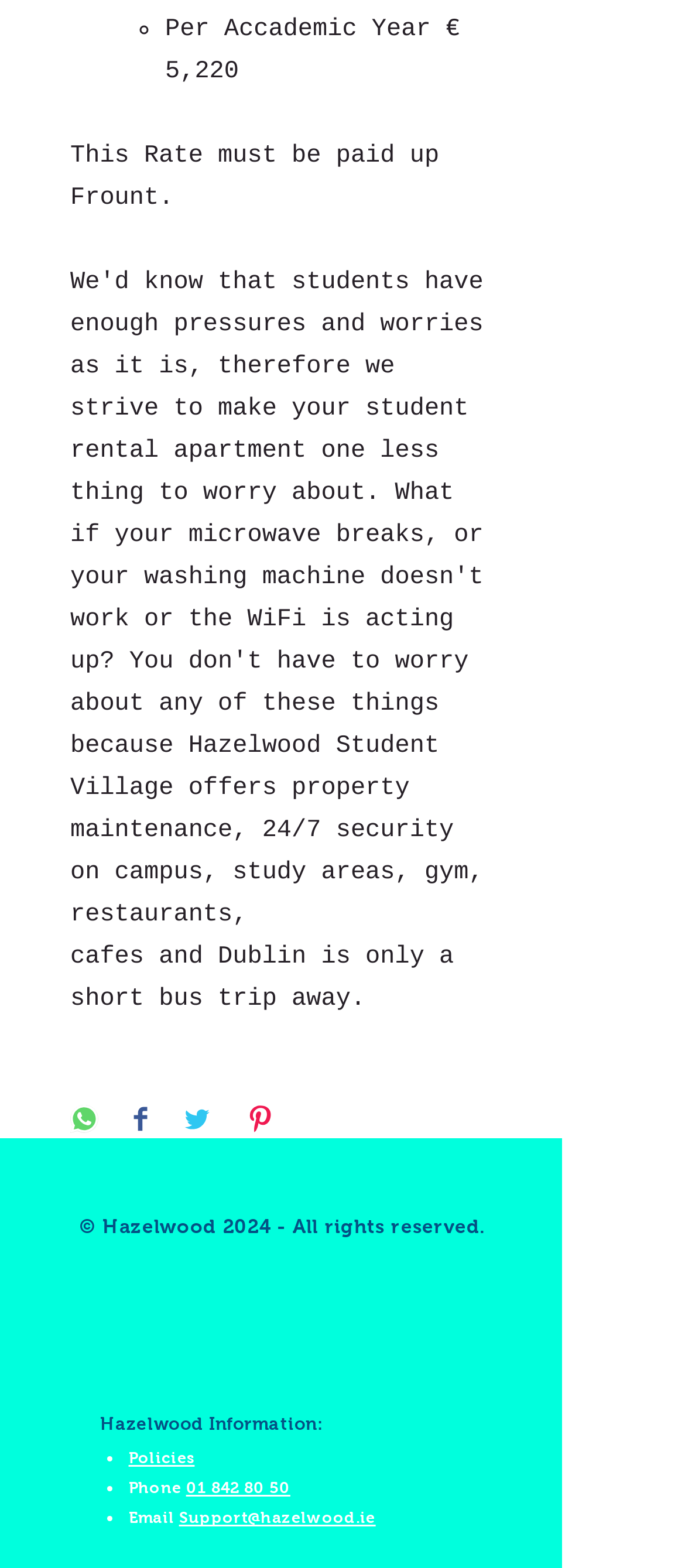Find the bounding box coordinates for the area you need to click to carry out the instruction: "Share on WhatsApp". The coordinates should be four float numbers between 0 and 1, indicated as [left, top, right, bottom].

[0.103, 0.705, 0.144, 0.726]